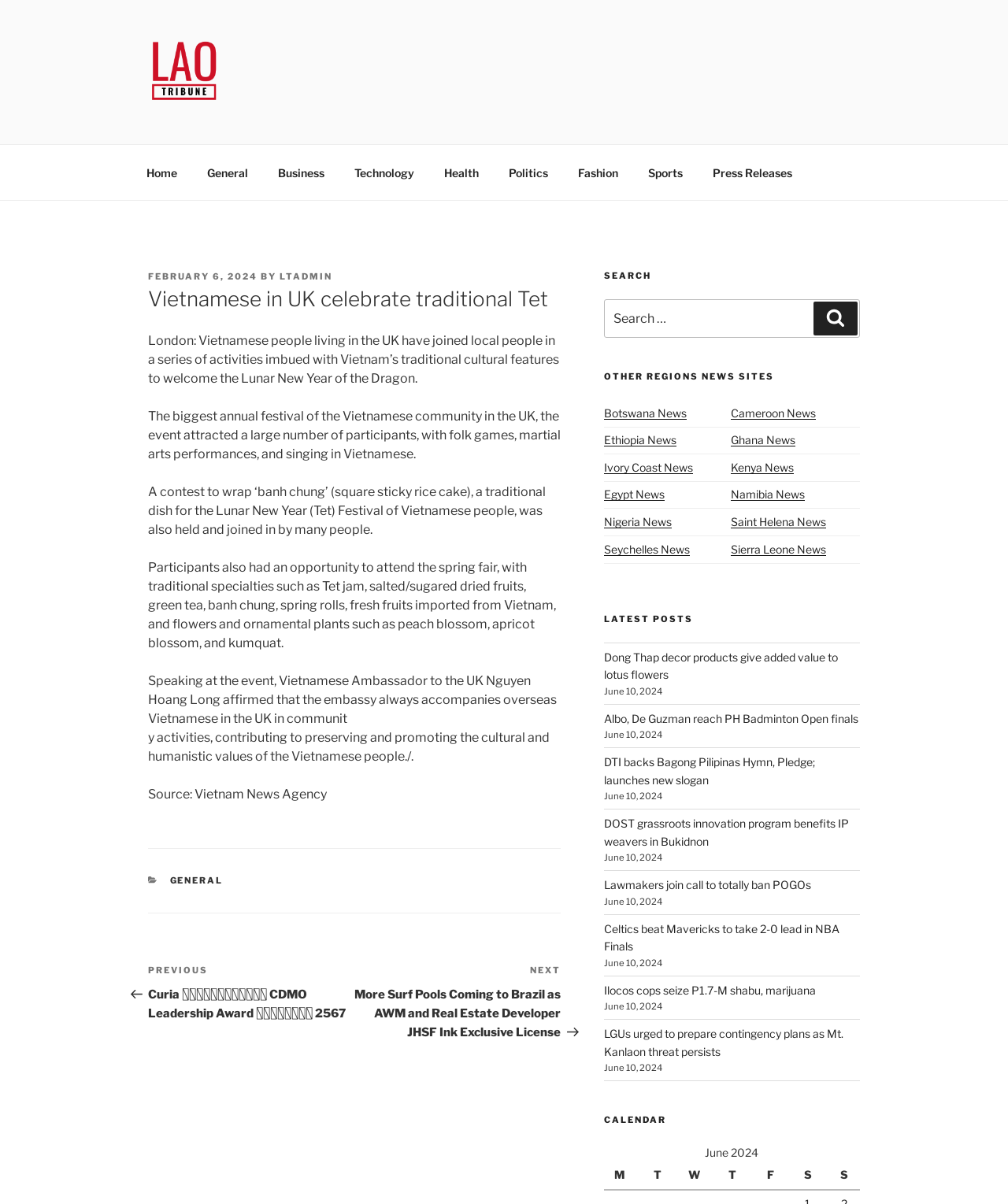Please mark the clickable region by giving the bounding box coordinates needed to complete this instruction: "Search for something".

[0.599, 0.249, 0.853, 0.28]